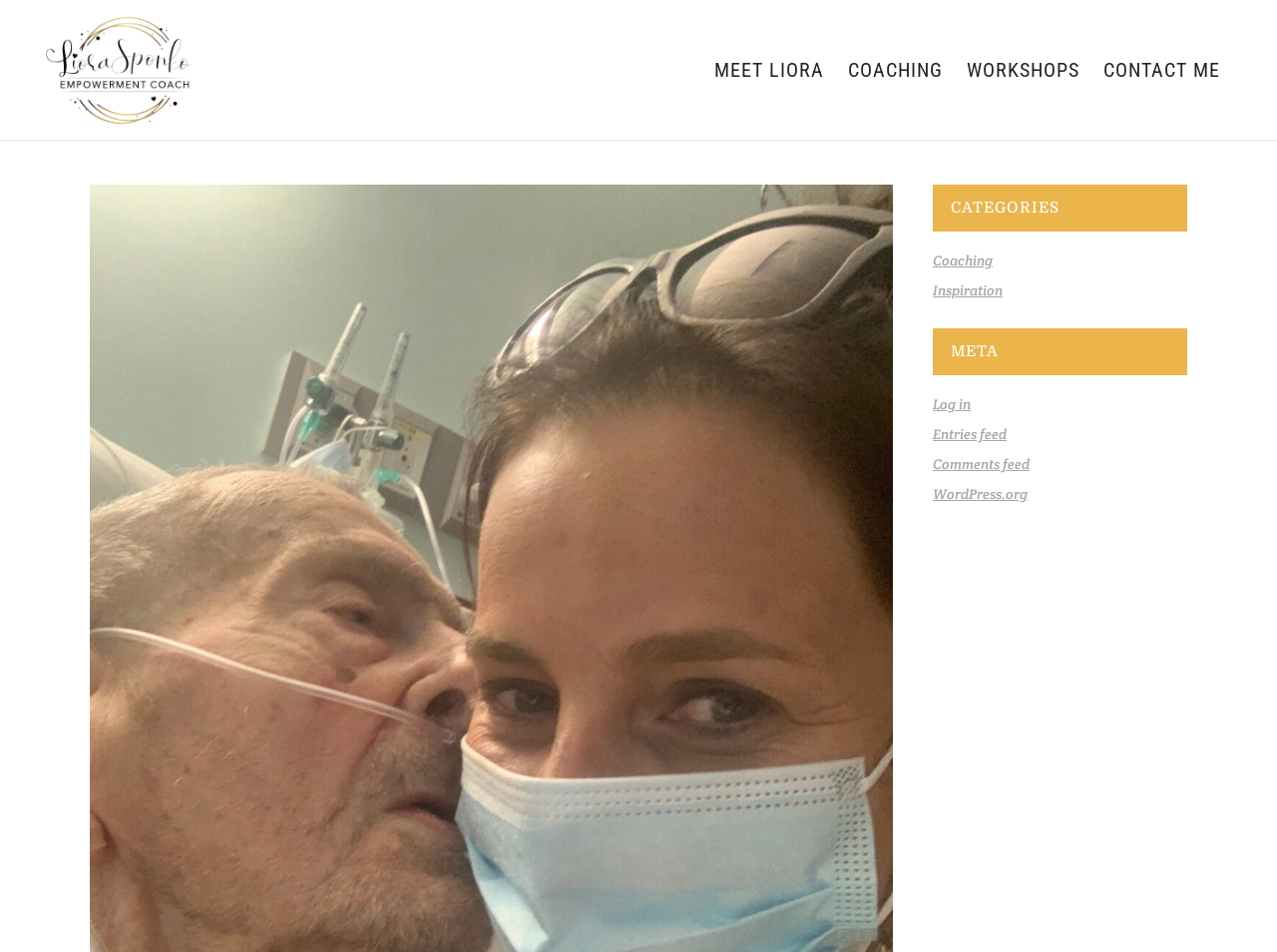Locate the UI element described as follows: "WordPress.org". Return the bounding box coordinates as four float numbers between 0 and 1 in the order [left, top, right, bottom].

[0.73, 0.51, 0.805, 0.528]